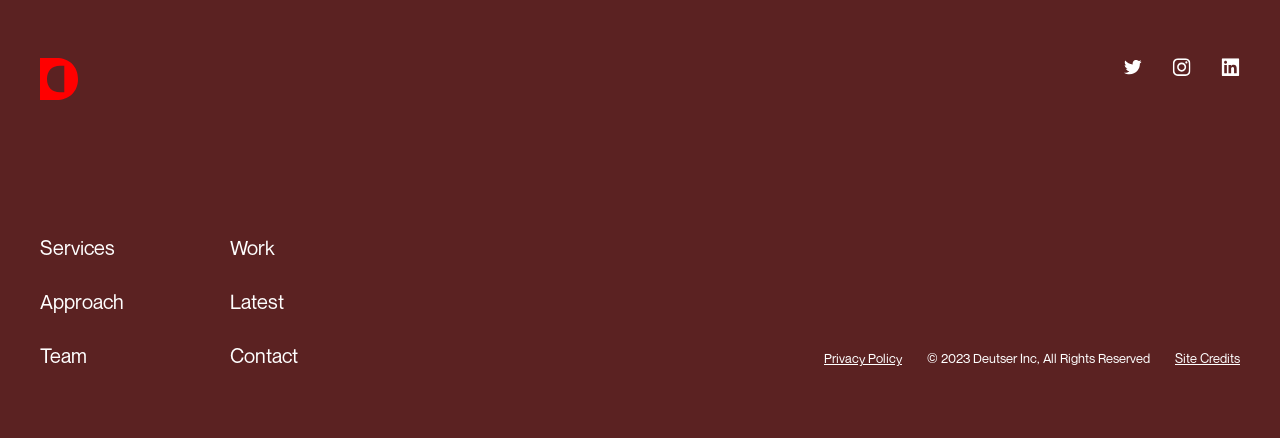What is the logo of the website?
Refer to the image and answer the question using a single word or phrase.

Deutser Inc